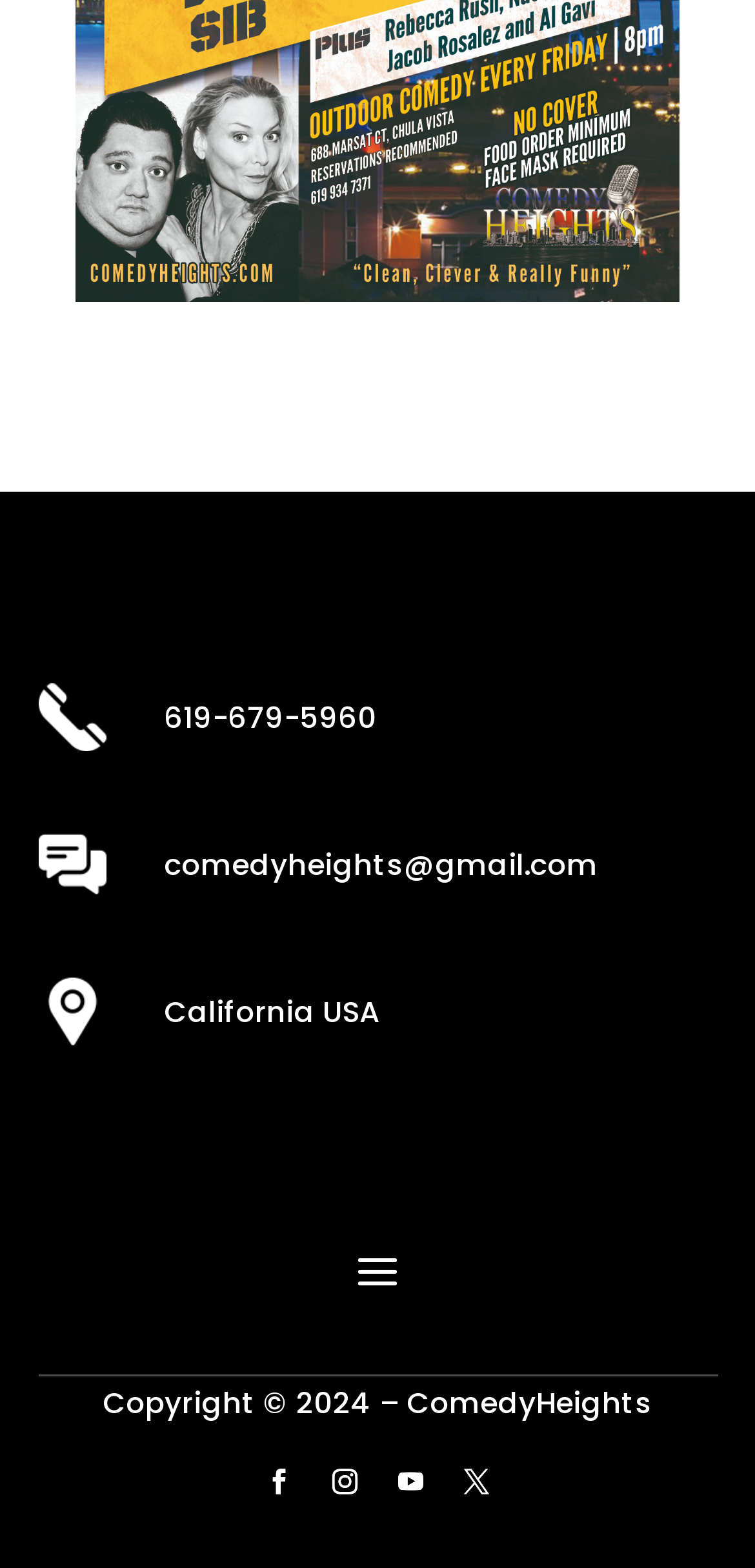What is the copyright year?
From the image, respond with a single word or phrase.

2024